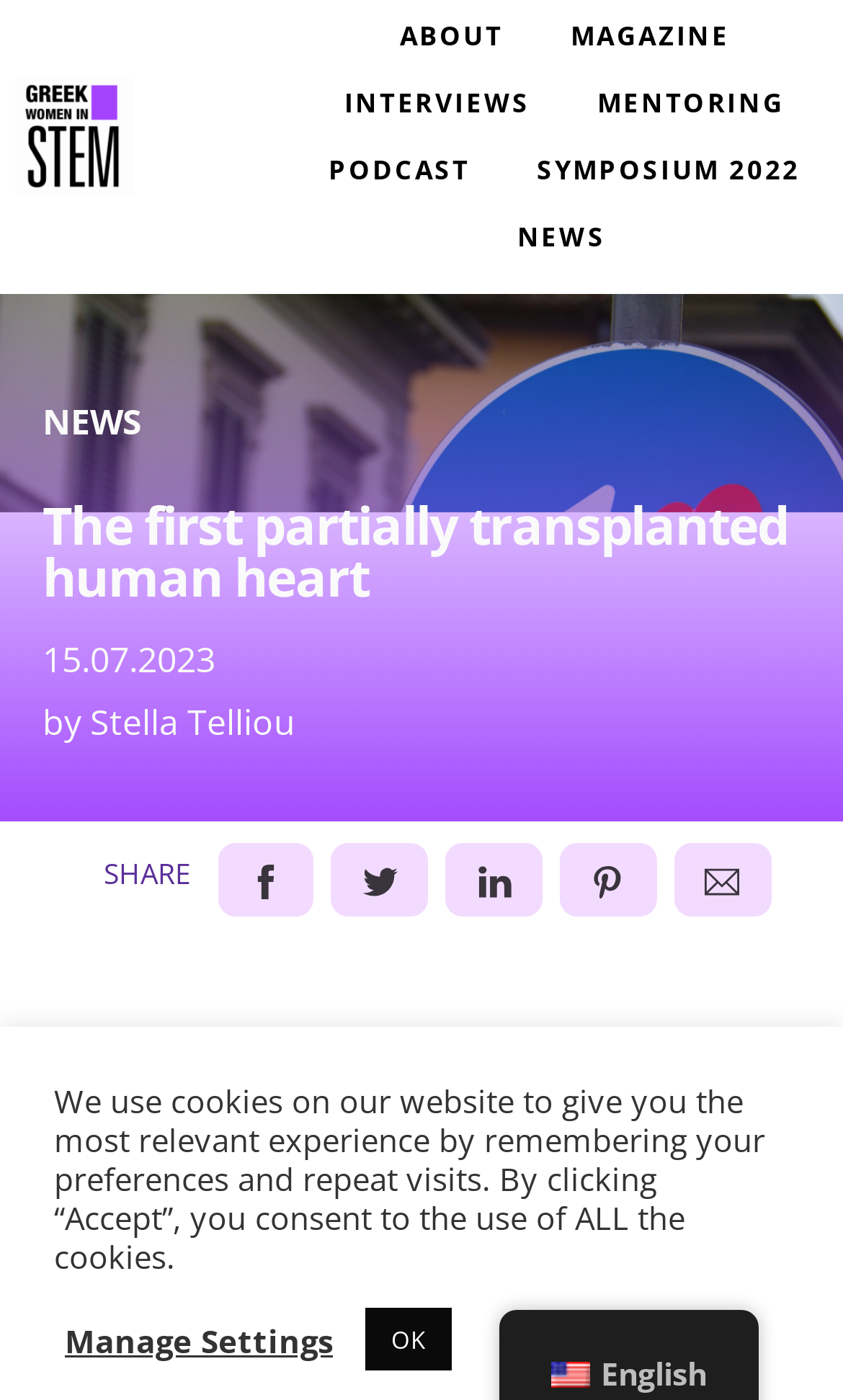Determine the bounding box coordinates for the area that should be clicked to carry out the following instruction: "Read the article about the first partially transplanted human heart".

[0.05, 0.357, 0.95, 0.431]